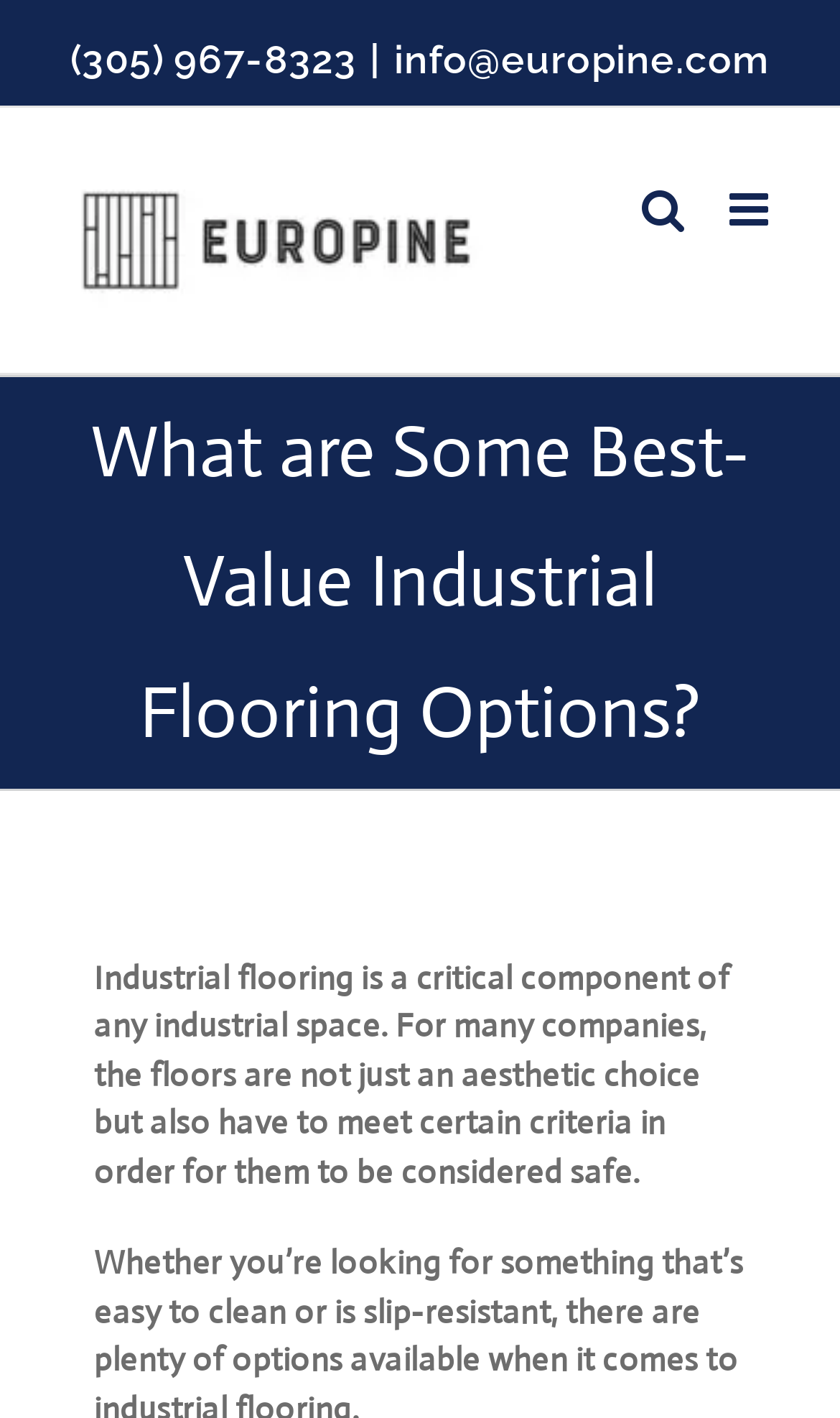How many social media links are there?
Answer with a single word or phrase, using the screenshot for reference.

3